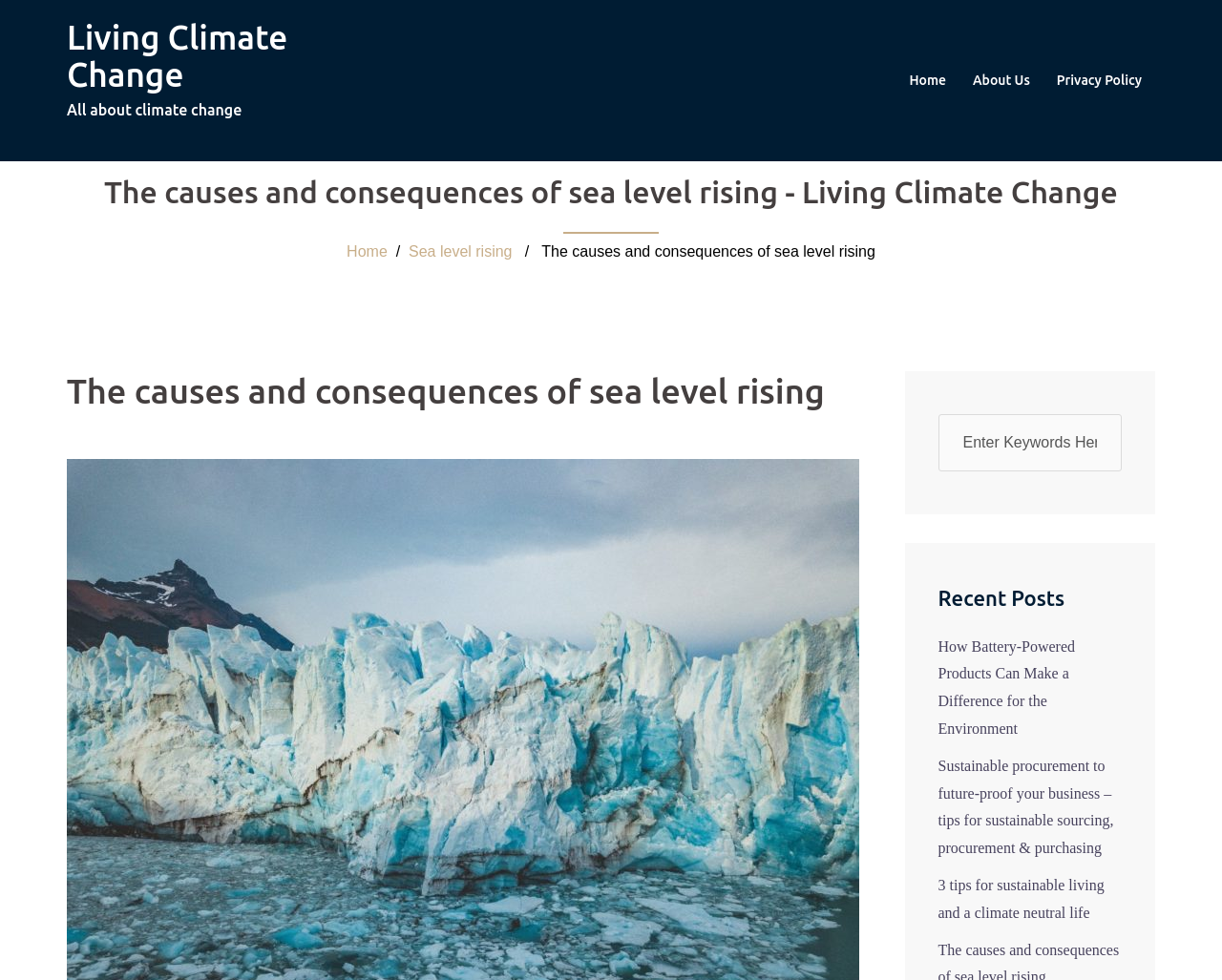Please find the bounding box coordinates for the clickable element needed to perform this instruction: "go to home page".

[0.744, 0.07, 0.774, 0.094]